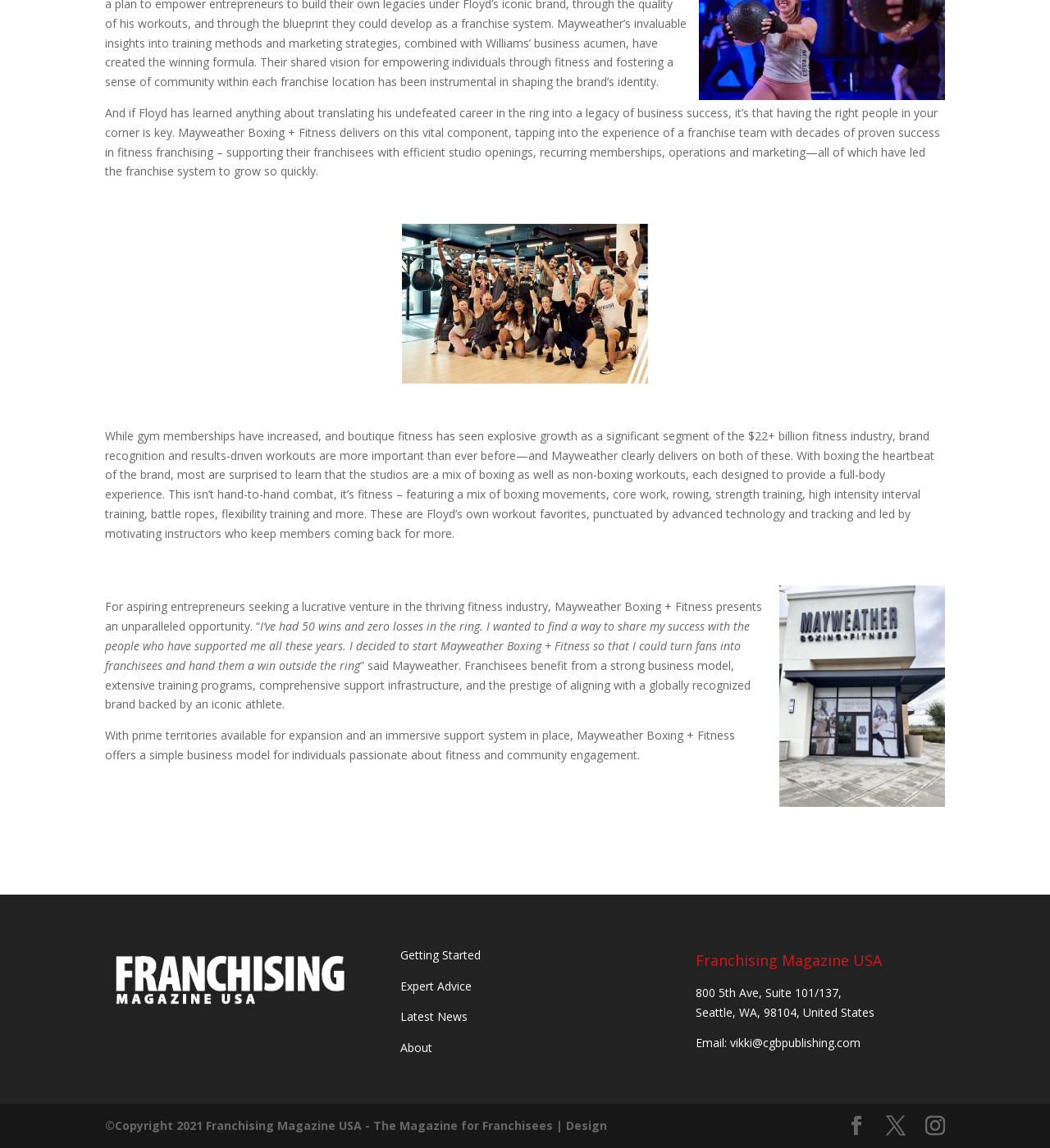Please indicate the bounding box coordinates of the element's region to be clicked to achieve the instruction: "Learn more about 'About'". Provide the coordinates as four float numbers between 0 and 1, i.e., [left, top, right, bottom].

[0.381, 0.906, 0.412, 0.919]